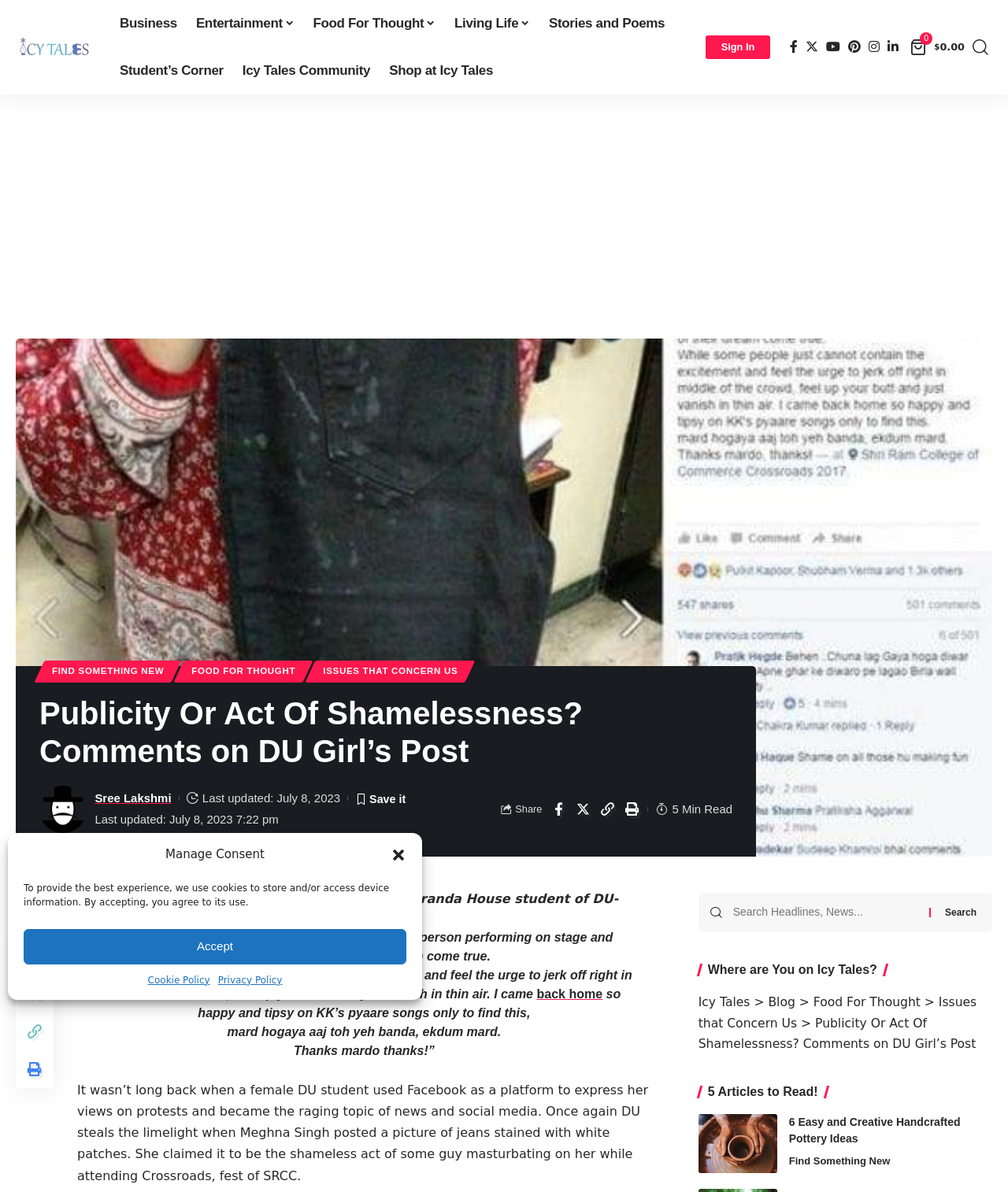Using the image as a reference, answer the following question in as much detail as possible:
What is the name of the fest where the incident of a guy masturbating on a girl occurred?

The answer can be found in the article content, where it is mentioned that 'She claimed it to be the shameless act of some guy masturbating on her while attending Crossroads, fest of SRCC'.